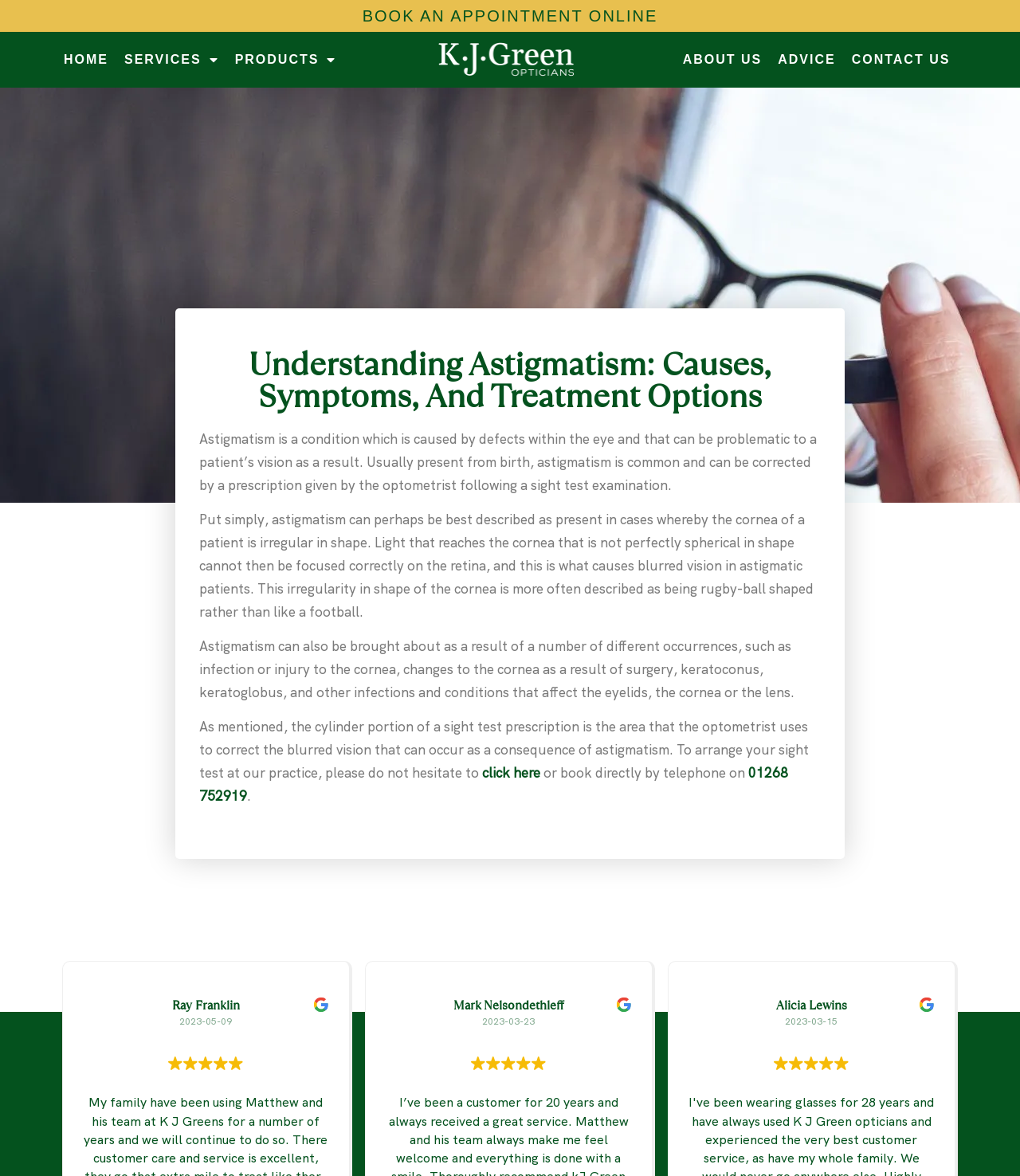Answer the question briefly using a single word or phrase: 
What is astigmatism?

Condition caused by eye defects